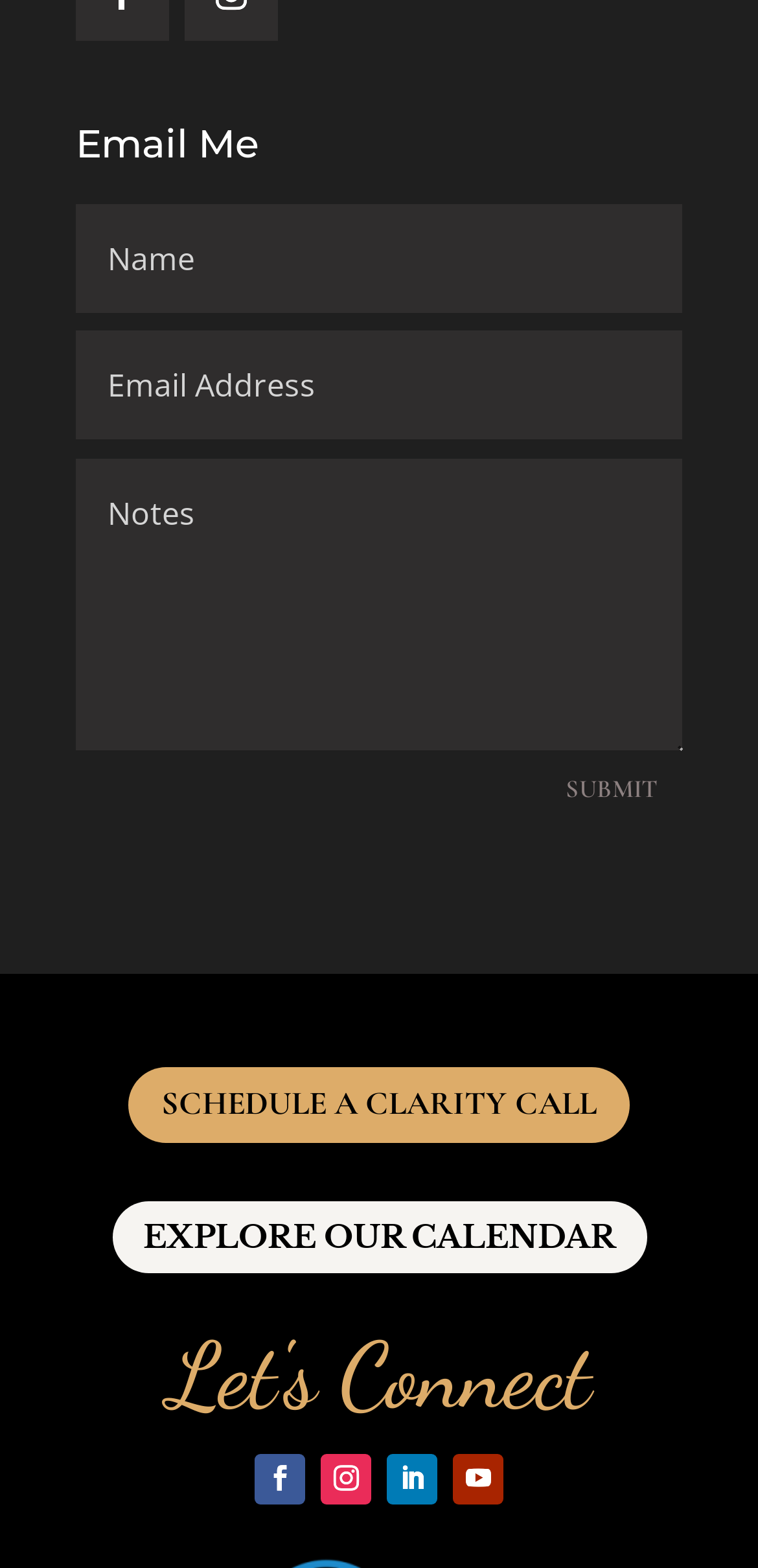Specify the bounding box coordinates of the area that needs to be clicked to achieve the following instruction: "Explore our calendar".

[0.147, 0.766, 0.853, 0.811]